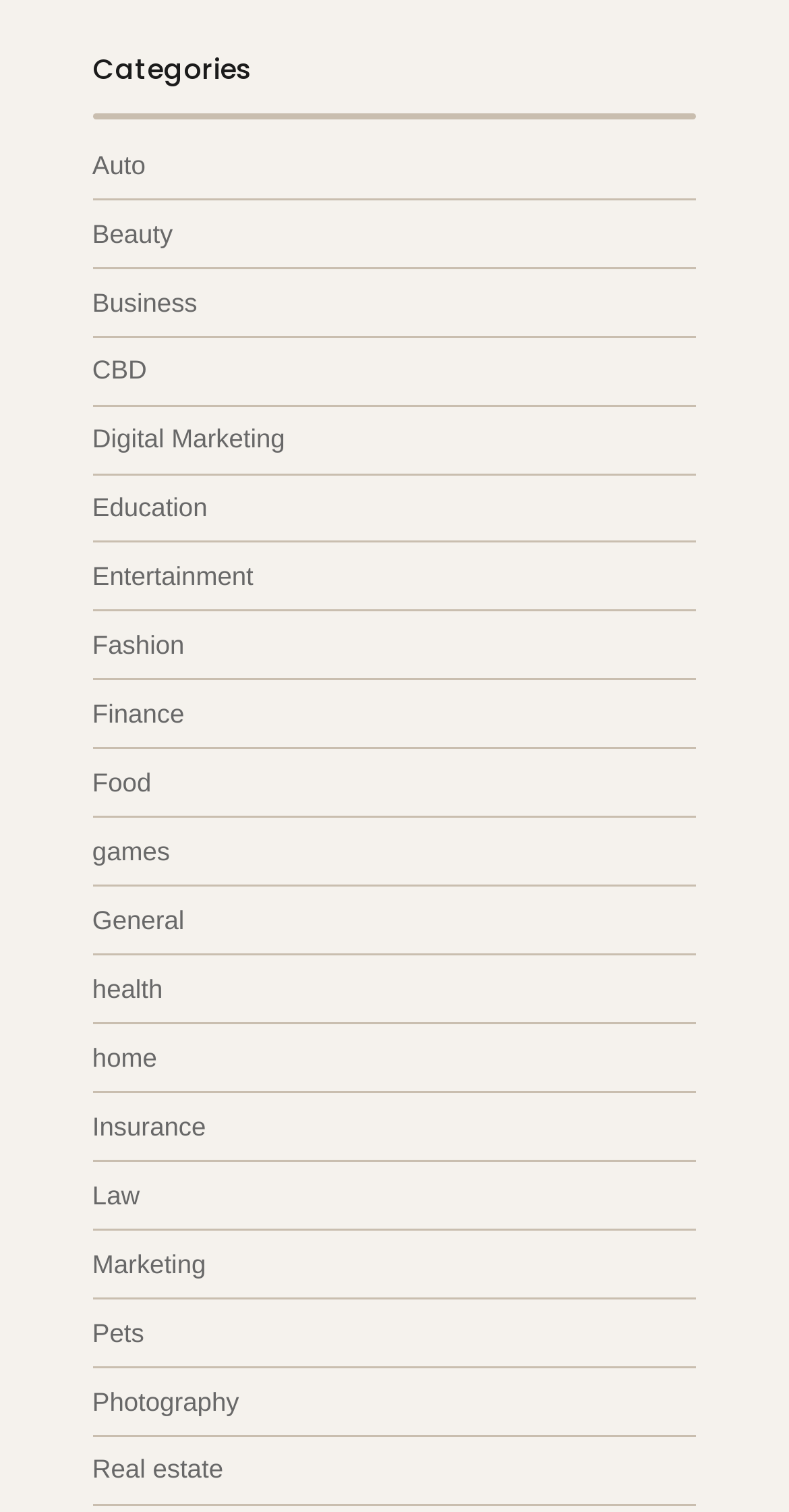Predict the bounding box coordinates of the area that should be clicked to accomplish the following instruction: "Browse the 'Digital Marketing' section". The bounding box coordinates should consist of four float numbers between 0 and 1, i.e., [left, top, right, bottom].

[0.117, 0.28, 0.361, 0.3]